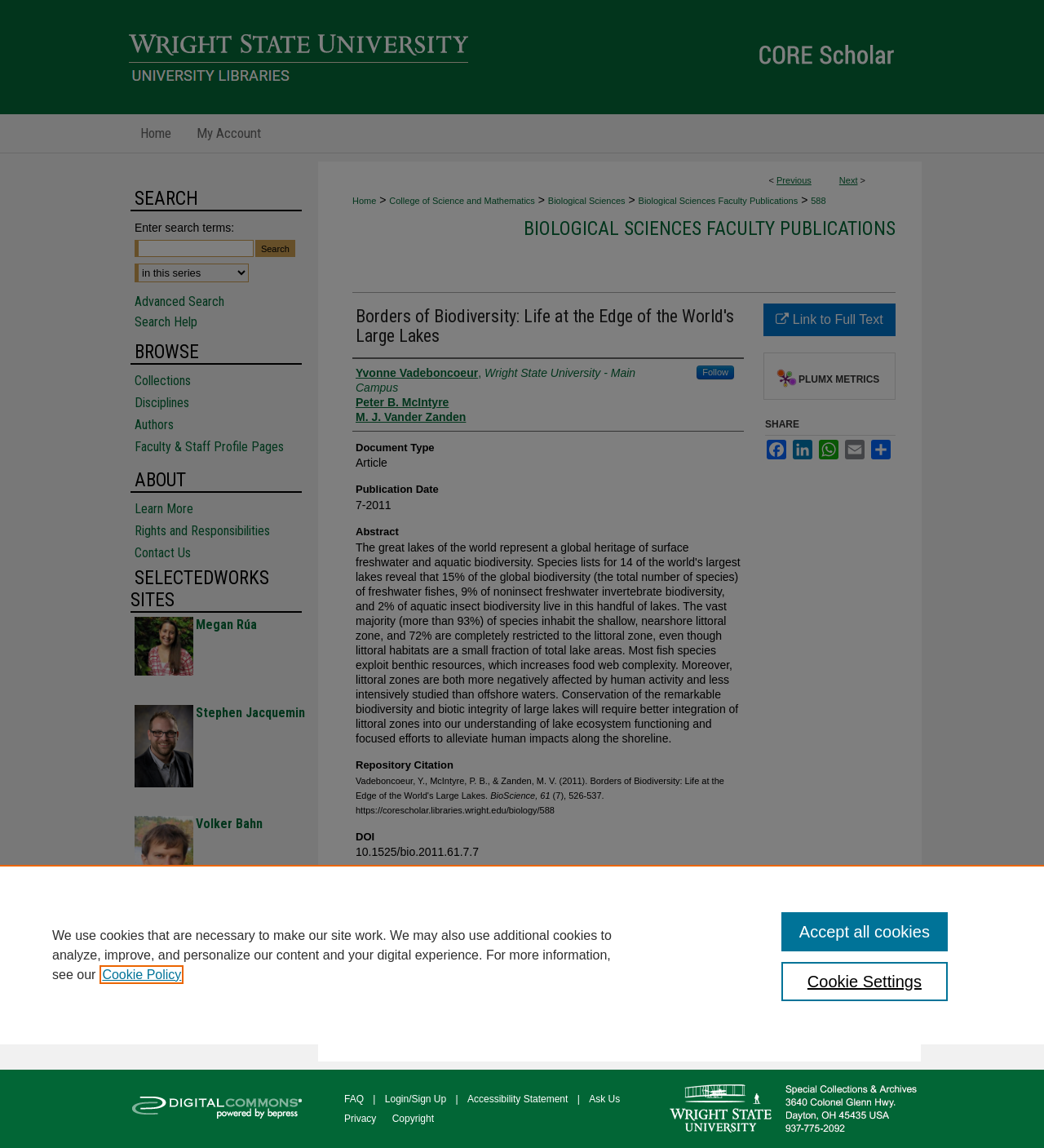Provide a brief response in the form of a single word or phrase:
What is the DOI of the article?

10.1525/bio.2011.61.7.7